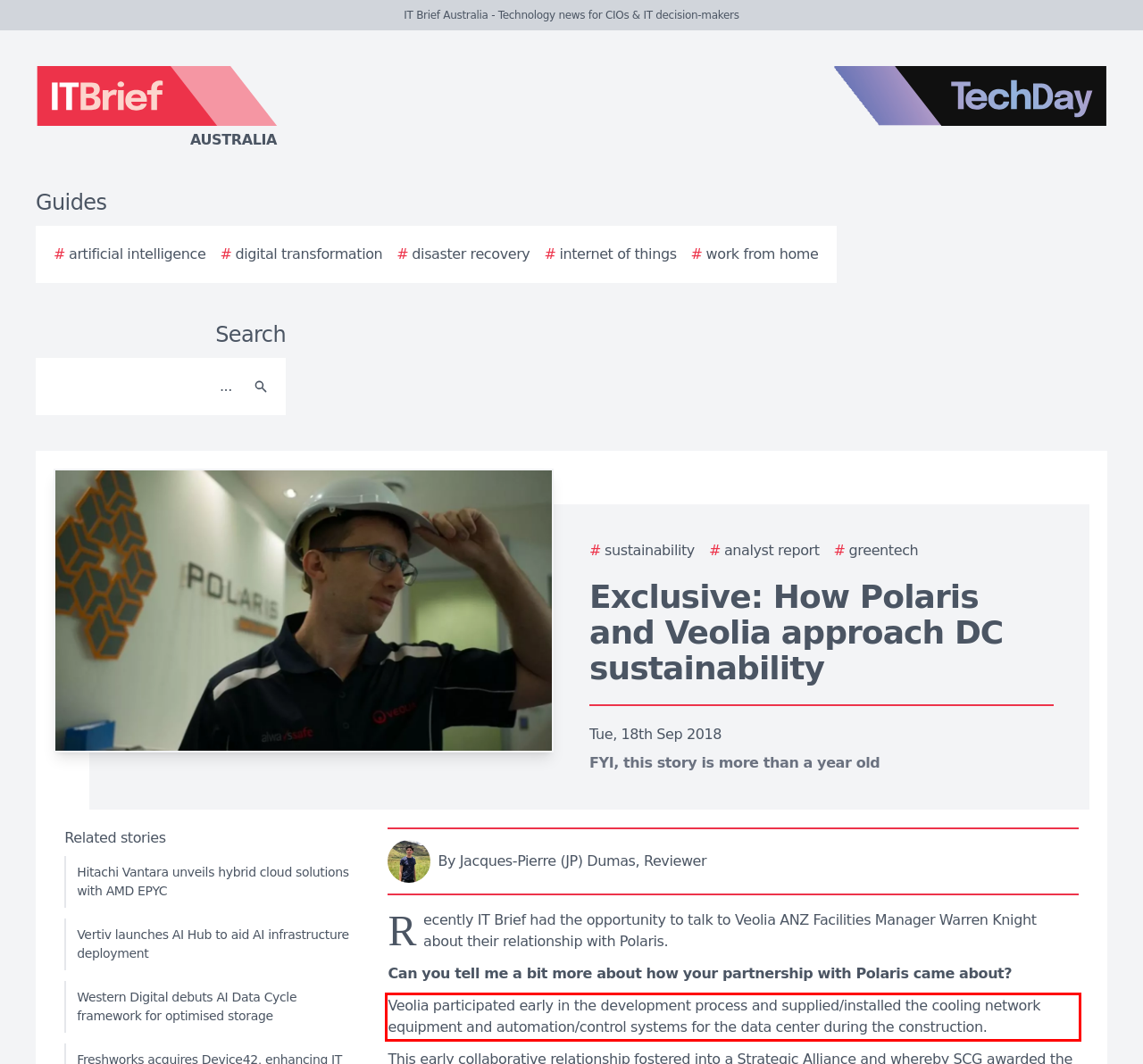Using the provided webpage screenshot, identify and read the text within the red rectangle bounding box.

Veolia participated early in the development process and supplied/installed the cooling network equipment and automation/control systems for the data center during the construction.